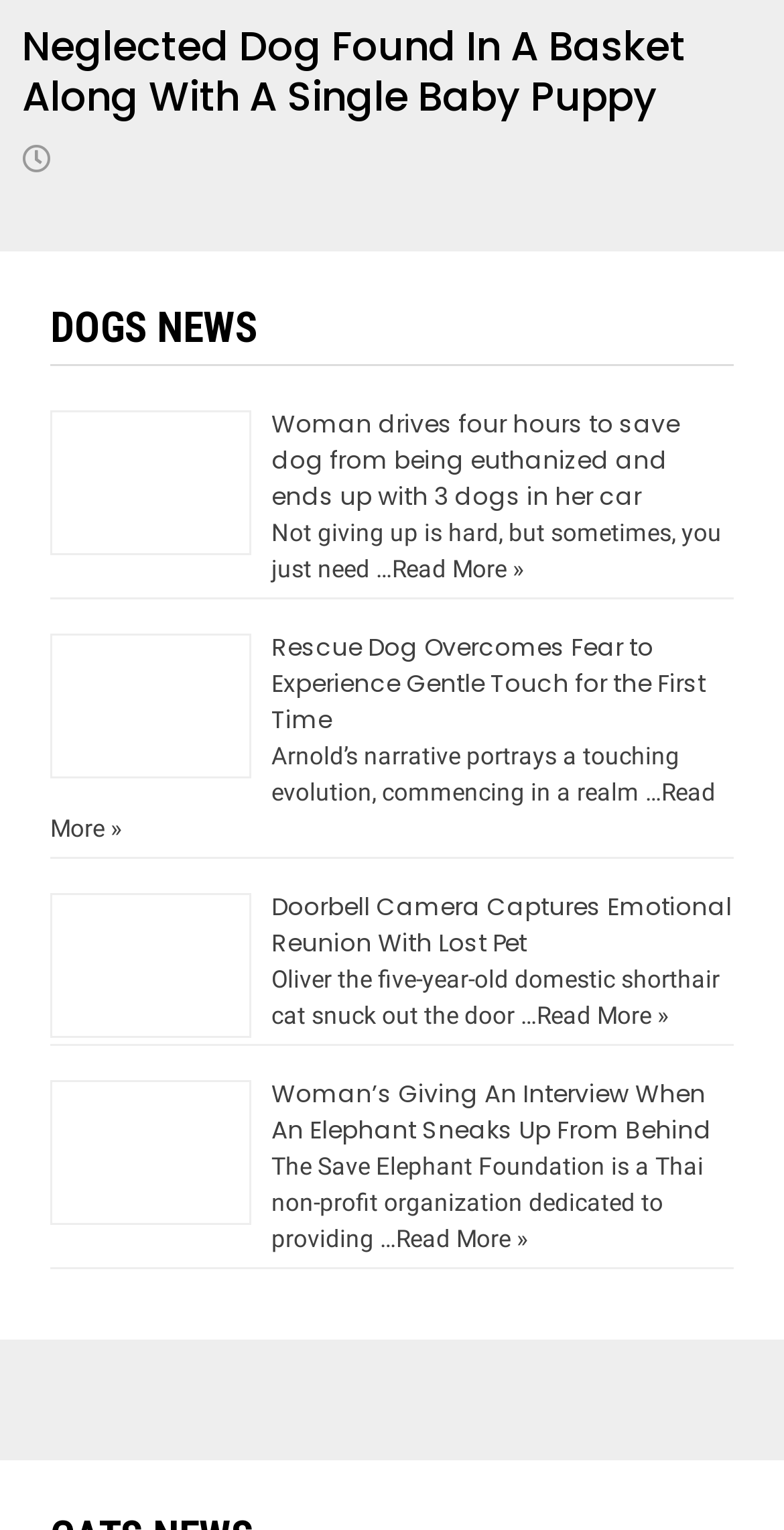Please locate the bounding box coordinates for the element that should be clicked to achieve the following instruction: "Learn more about Rescue Dog Overcomes Fear to Experience Gentle Touch for the First Time". Ensure the coordinates are given as four float numbers between 0 and 1, i.e., [left, top, right, bottom].

[0.346, 0.411, 0.9, 0.481]